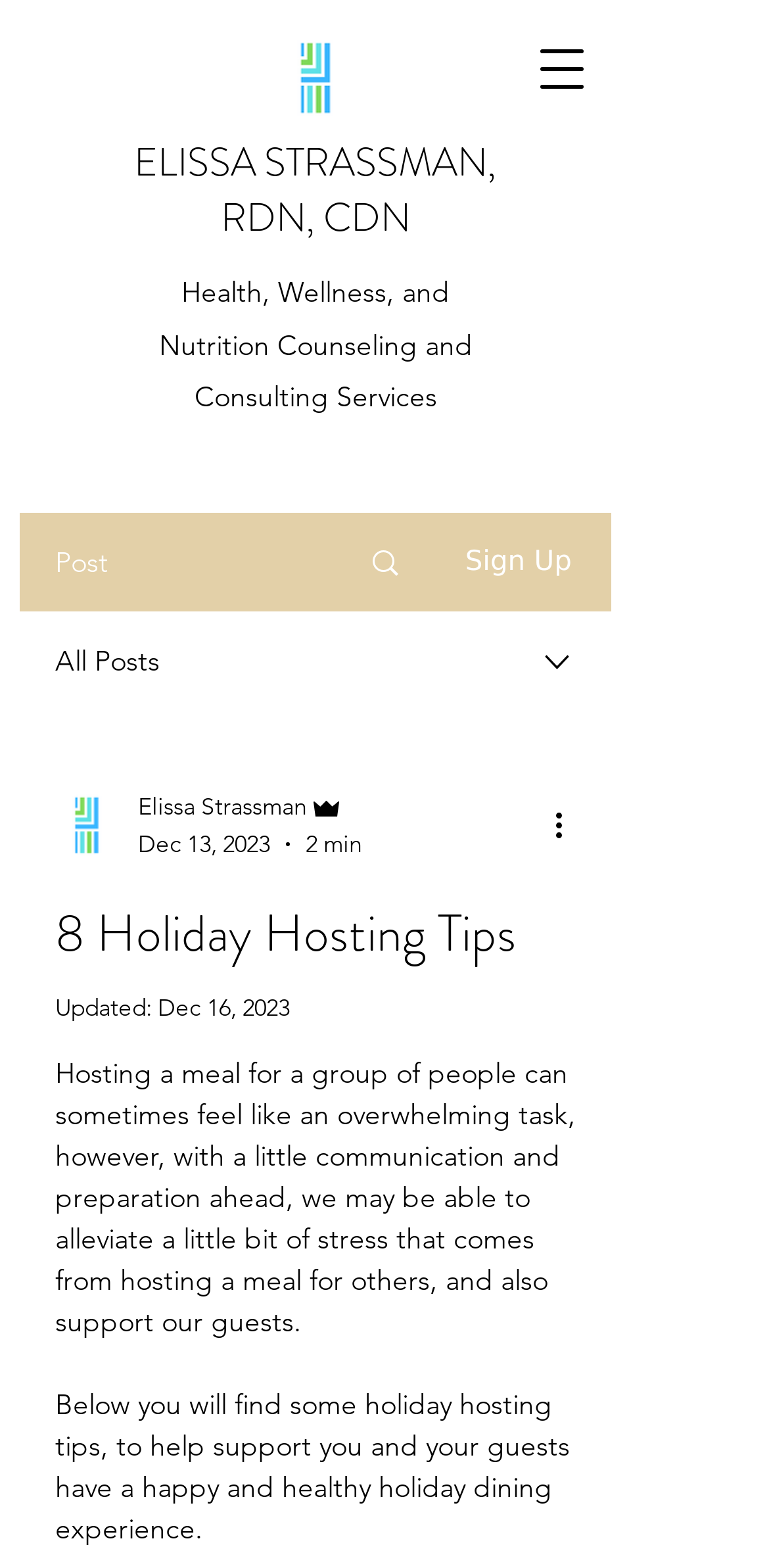Identify the bounding box of the UI element described as follows: "title="Film Daily News"". Provide the coordinates as four float numbers in the range of 0 to 1 [left, top, right, bottom].

None